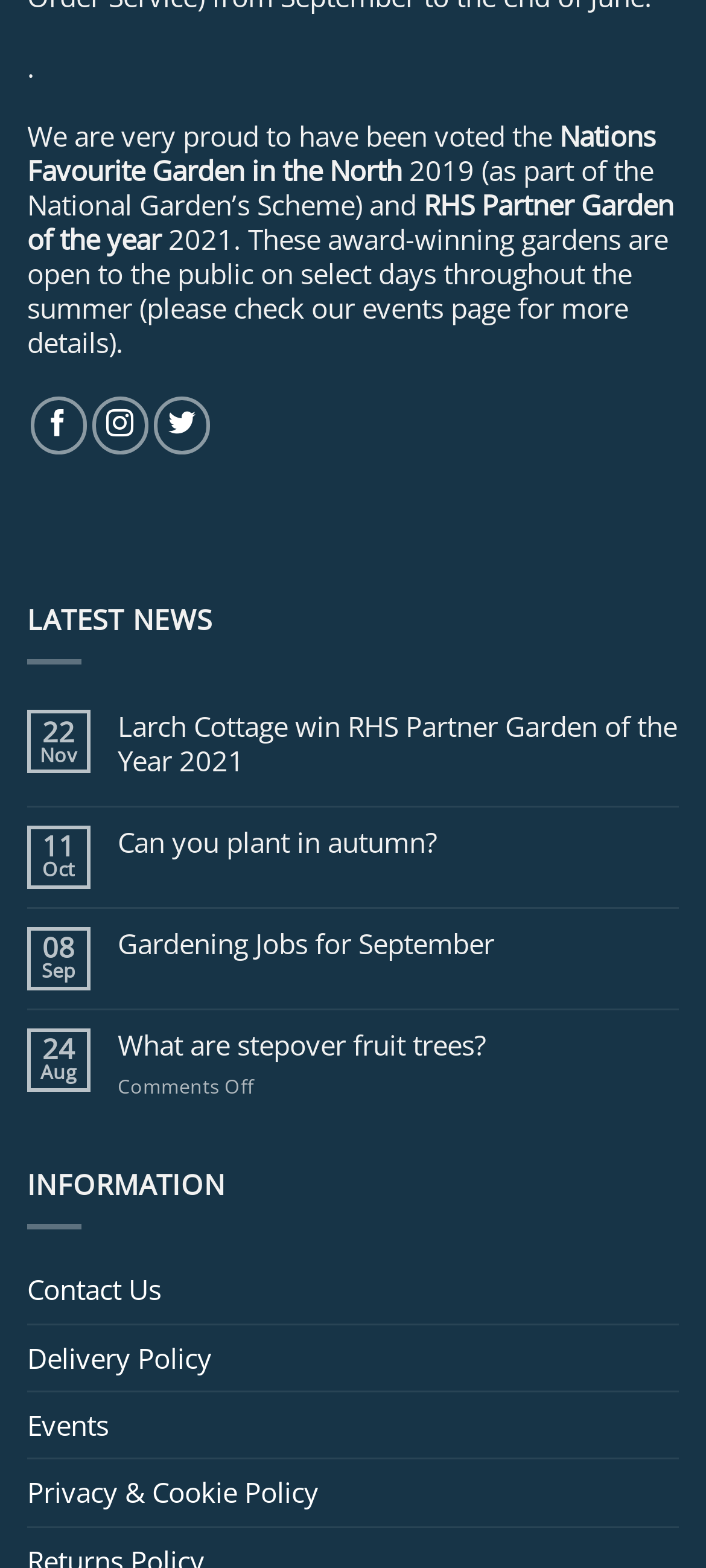Using the format (top-left x, top-left y, bottom-right x, bottom-right y), and given the element description, identify the bounding box coordinates within the screenshot: Events

[0.038, 0.888, 0.154, 0.93]